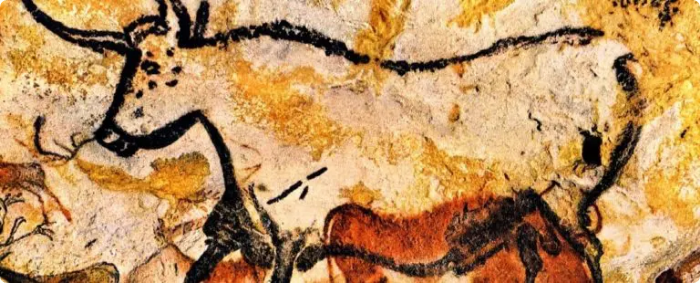Describe the image thoroughly, including all noticeable details.

This captivating image showcases a prehistoric cave painting featuring a remarkable depiction of a large bison or bull against a backdrop of ochre and earthy tones. The intricate details of the animal's form, including its distinctive horns and spots, exemplify the artistic skill of early human cultures and their deep connection to the natural world. This artwork, reminiscent of those found in the Lascaux caves, invites viewers to reflect on the spiritual and cultural significance these wild animals held for our ancestors. It serves as a testament to humanity's enduring fascination with wildlife and the expressive power of art through the ages.